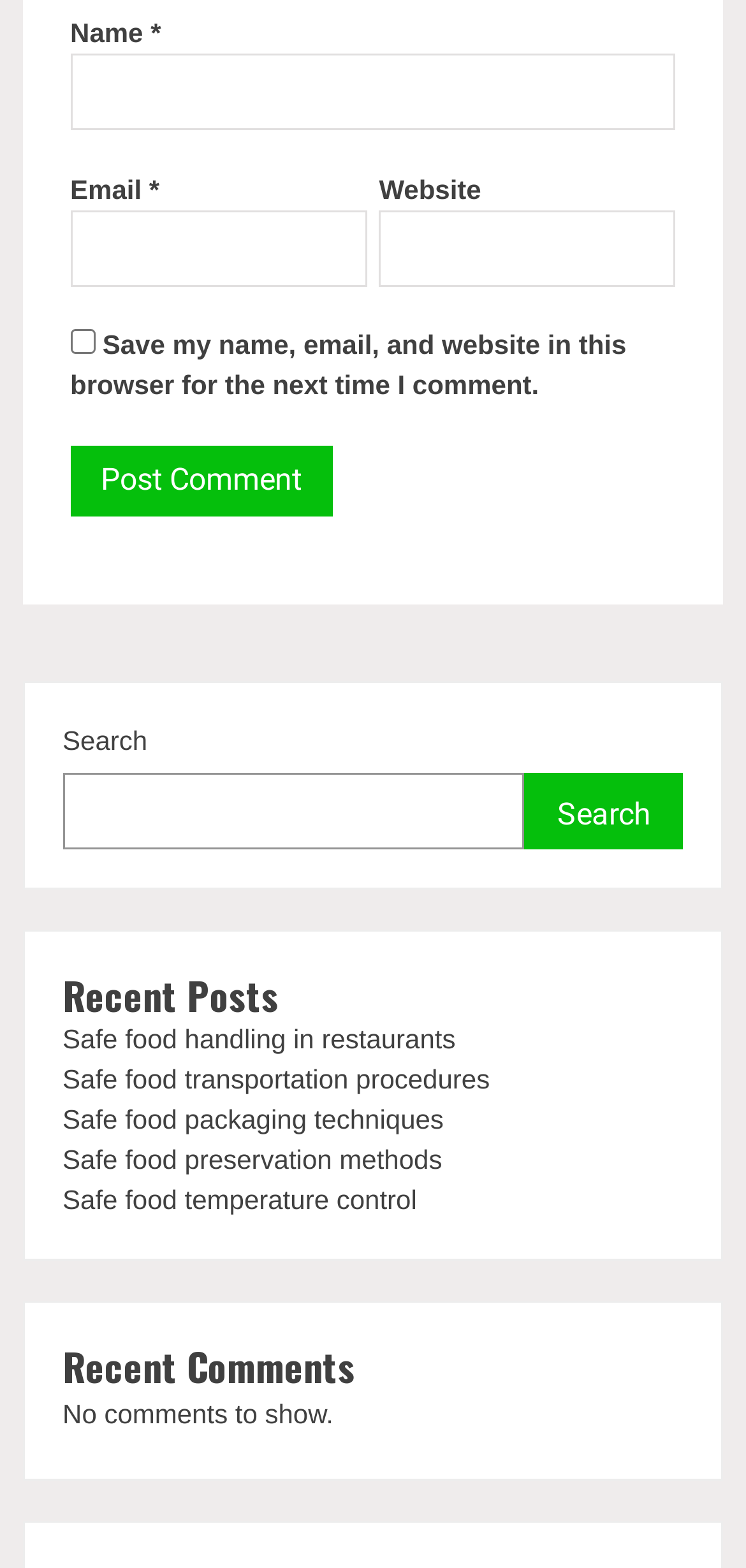What is the button below the search box?
Based on the visual content, answer with a single word or a brief phrase.

Search